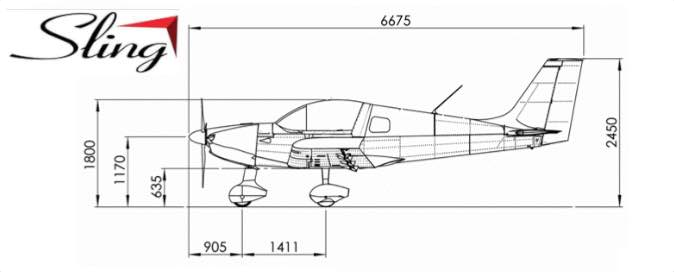Use a single word or phrase to answer the question: 
What is the height of the Sling 2 aircraft?

2450 mm